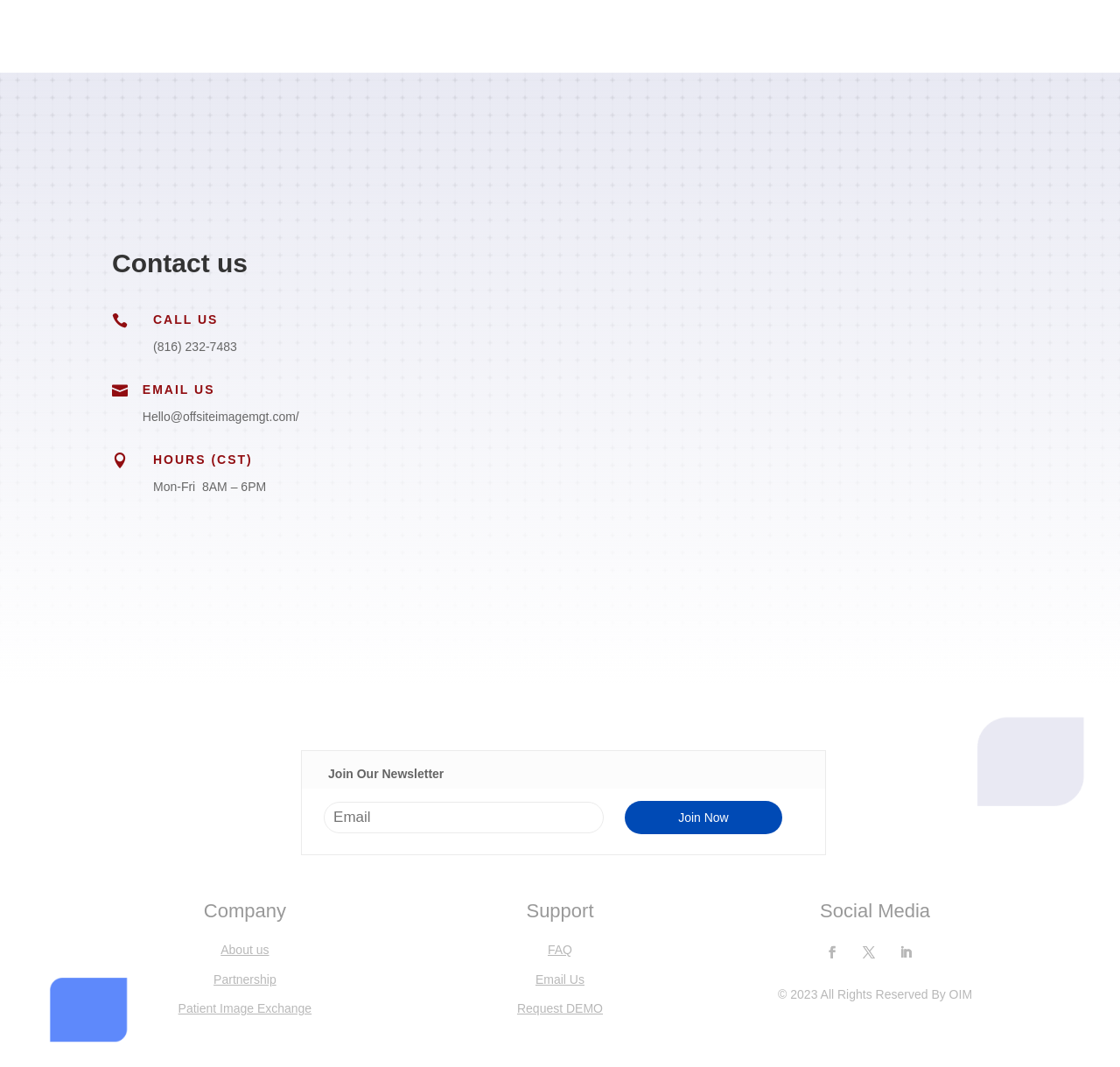What are the office hours?
Using the image as a reference, give an elaborate response to the question.

I found the office hours by looking at the 'HOURS (CST)' section, where it is listed as 'Mon-Fri 8AM – 6PM'.